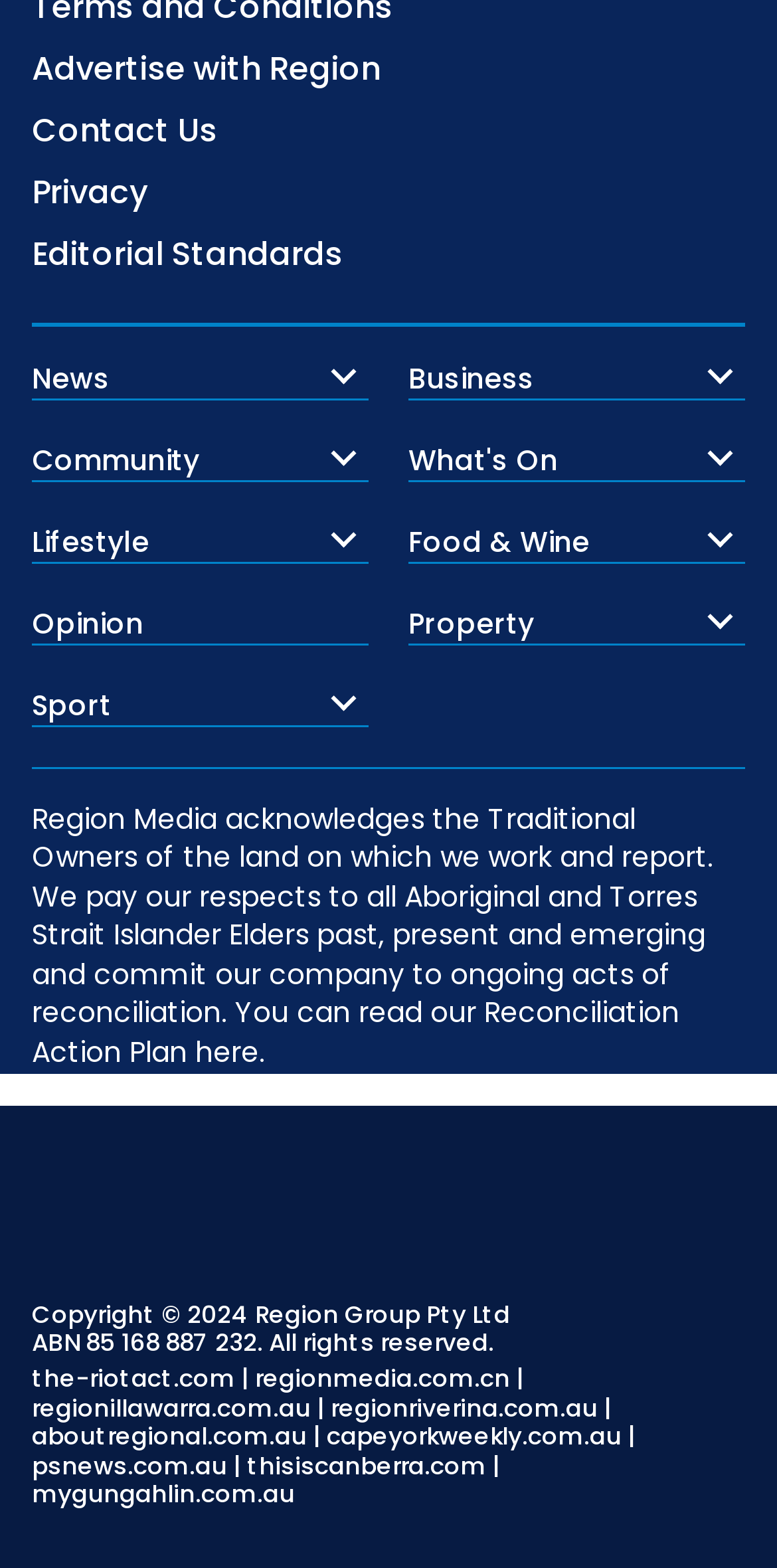Find the bounding box coordinates of the area that needs to be clicked in order to achieve the following instruction: "Read about Editorial Standards". The coordinates should be specified as four float numbers between 0 and 1, i.e., [left, top, right, bottom].

[0.041, 0.147, 0.441, 0.176]